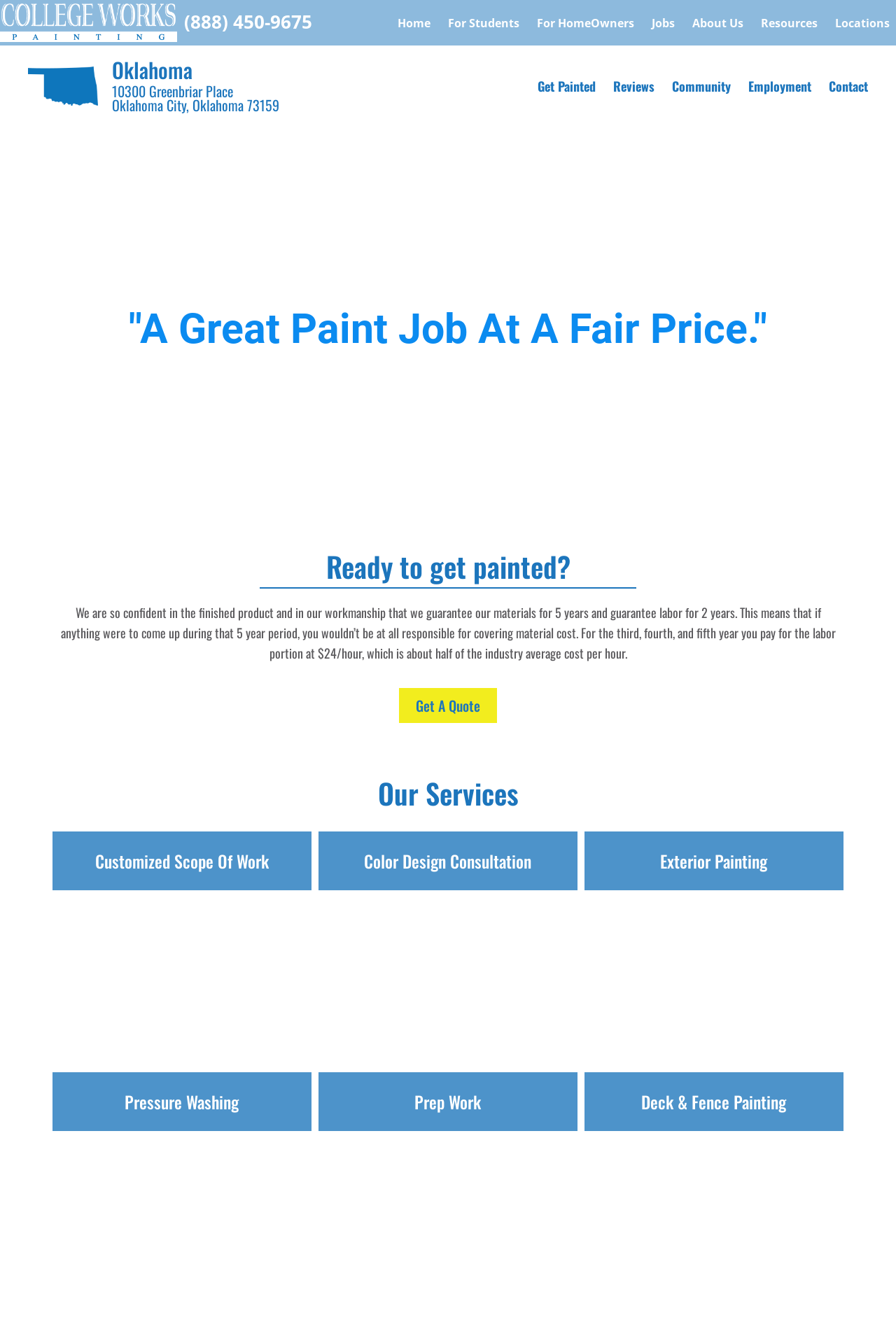What is the phone number to contact?
Please give a detailed and elaborate answer to the question based on the image.

I found the phone number by looking at the links at the top of the webpage, where I saw '(888) 450-9675' listed as a contact method.